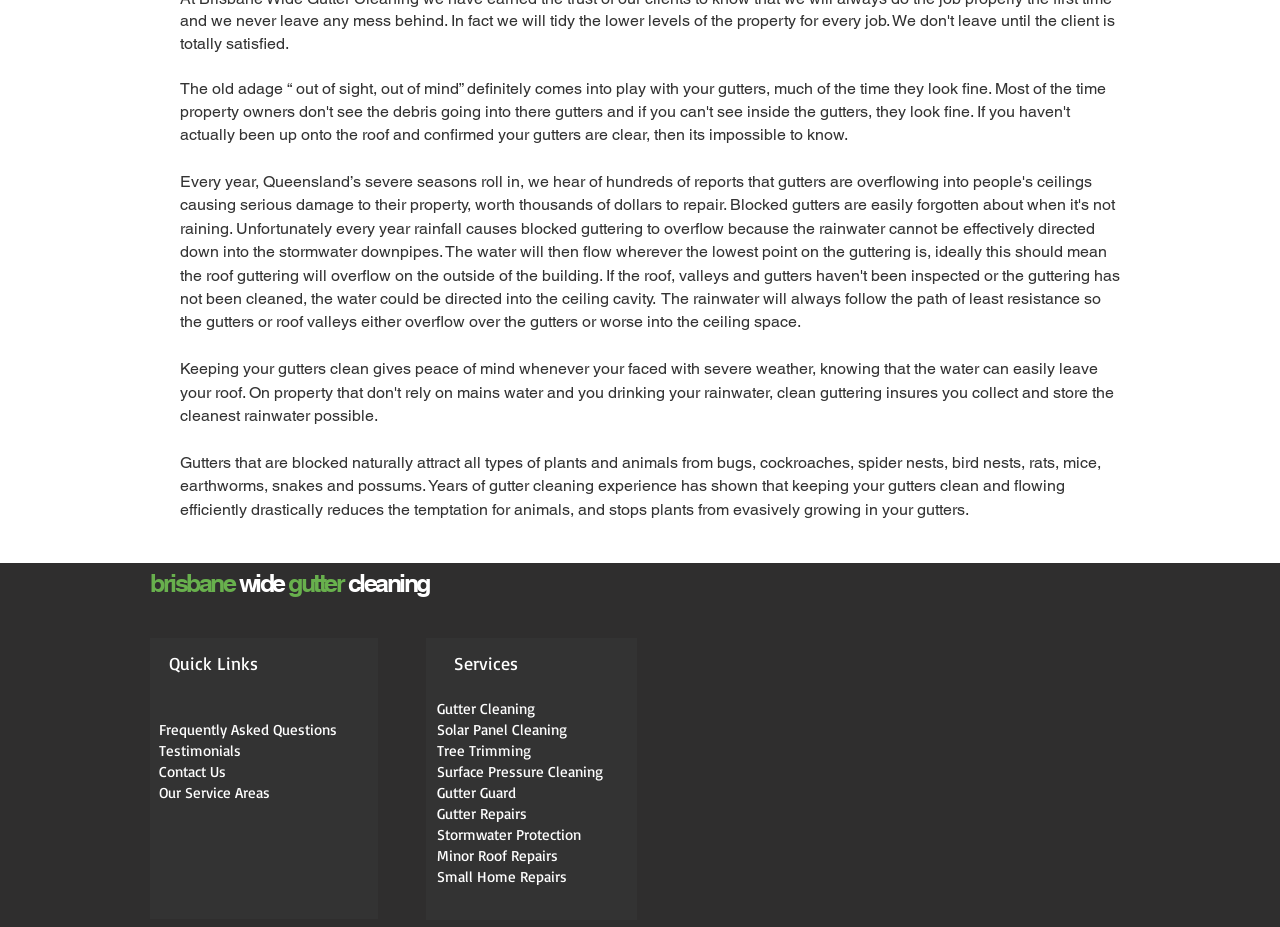Reply to the question with a single word or phrase:
What is the company's team introduction page?

Meet the Team